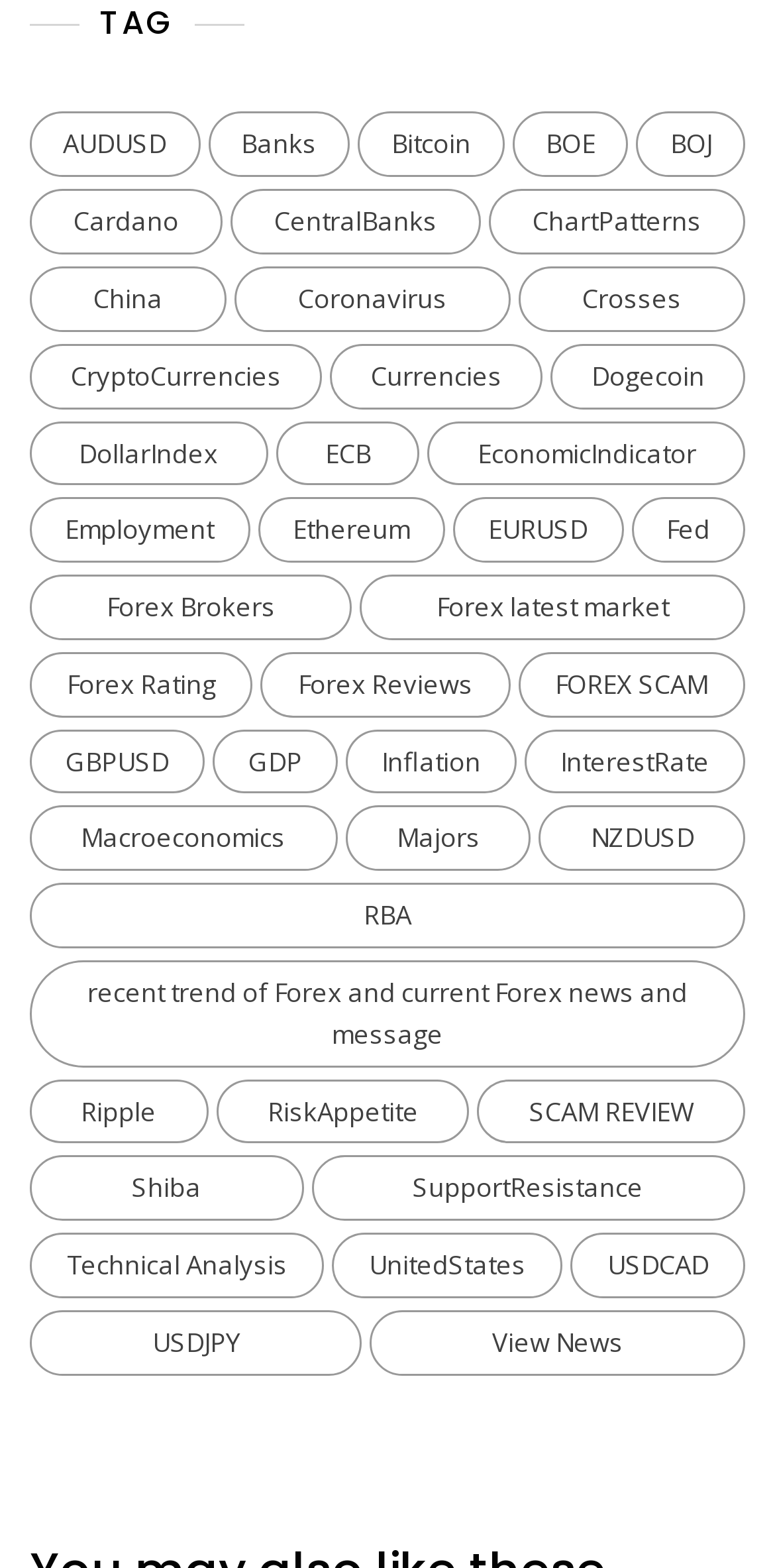Based on the element description Shiba, identify the bounding box of the UI element in the given webpage screenshot. The coordinates should be in the format (top-left x, top-left y, bottom-right x, bottom-right y) and must be between 0 and 1.

[0.038, 0.737, 0.391, 0.779]